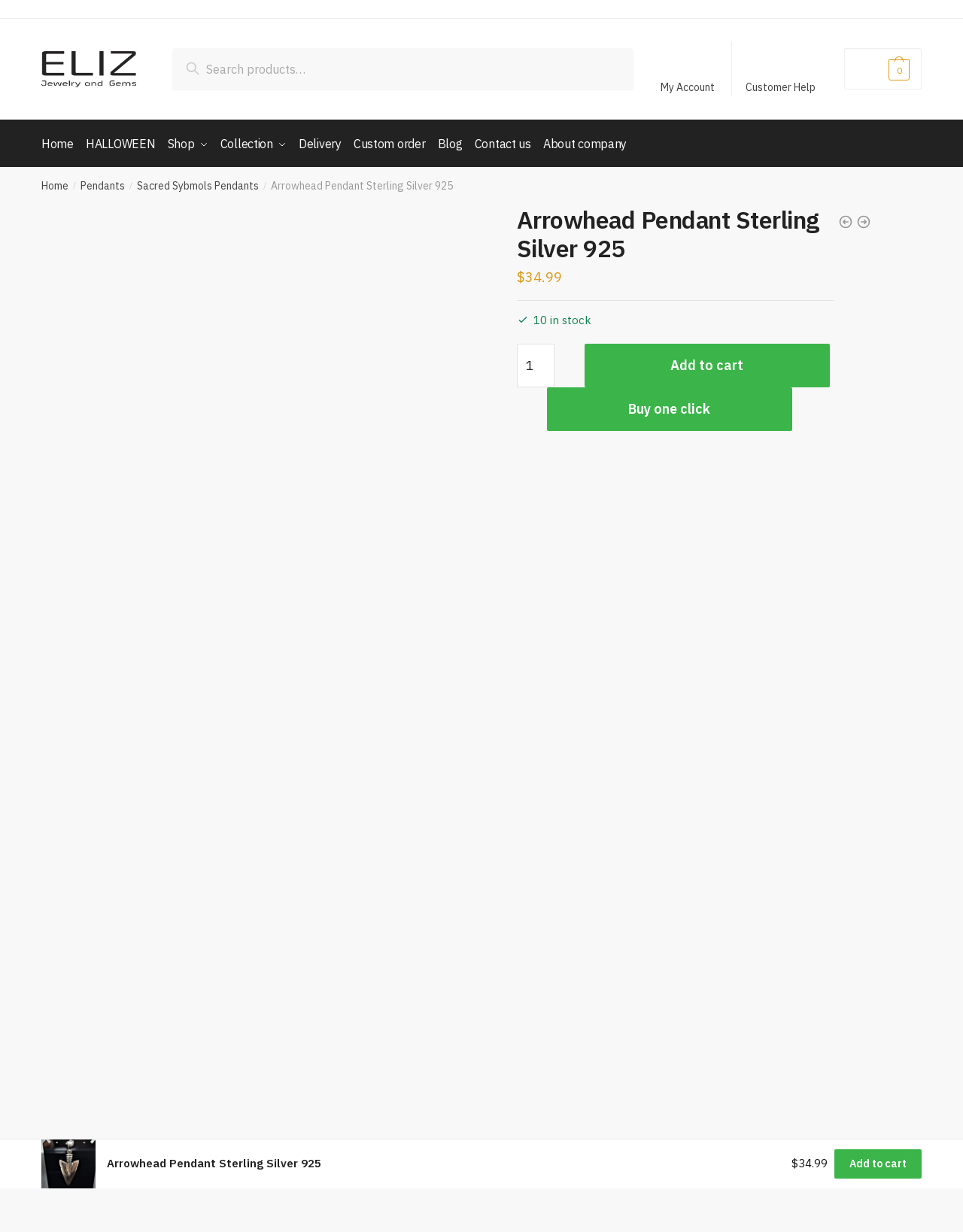Please identify the bounding box coordinates of the area that needs to be clicked to fulfill the following instruction: "Search for products."

[0.179, 0.039, 0.657, 0.073]